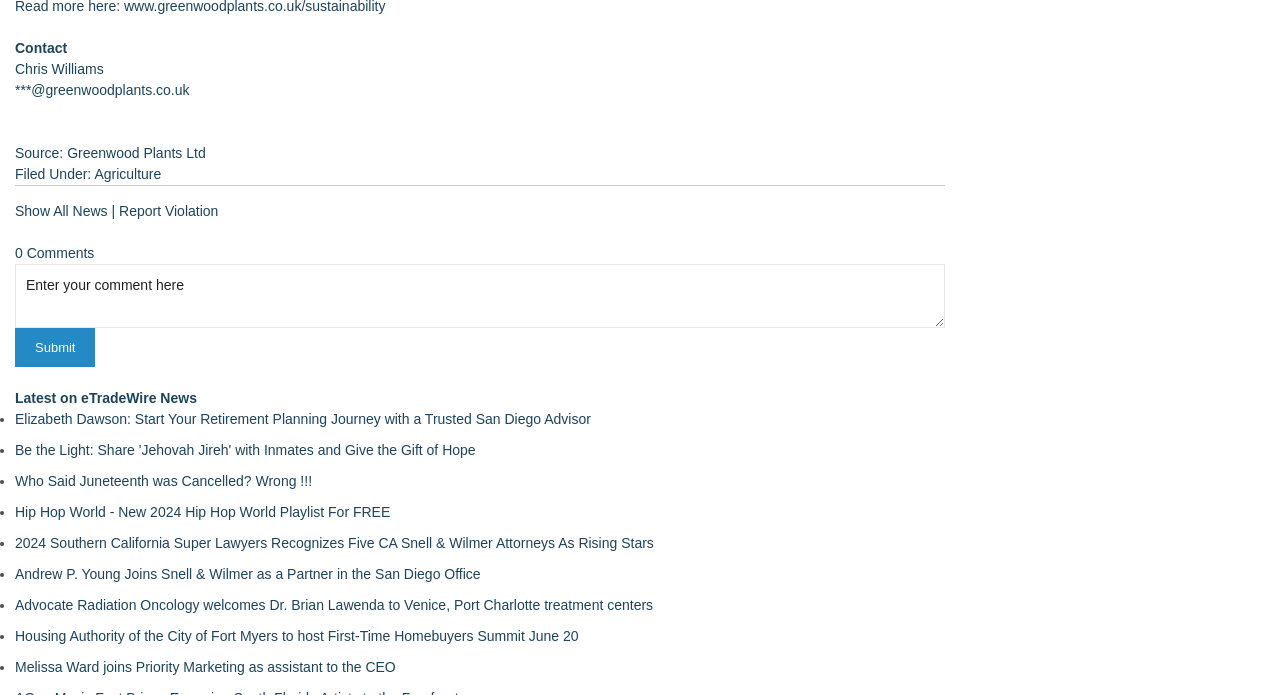What is the name of the person mentioned in the contact information?
Use the screenshot to answer the question with a single word or phrase.

Chris Williams